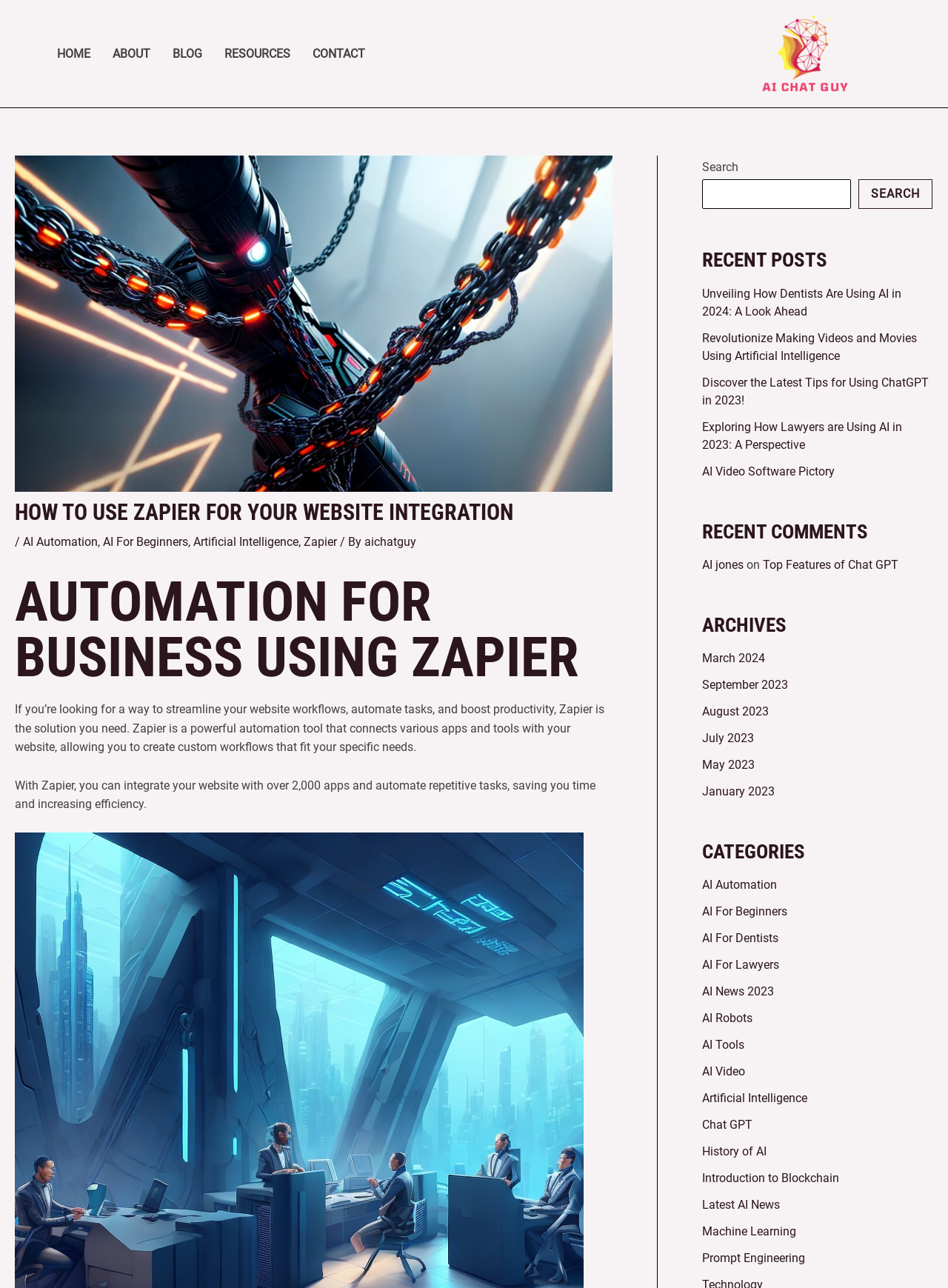Please specify the bounding box coordinates of the element that should be clicked to execute the given instruction: 'Read the article 'Unveiling How Dentists Are Using AI in 2024: A Look Ahead''. Ensure the coordinates are four float numbers between 0 and 1, expressed as [left, top, right, bottom].

[0.741, 0.222, 0.951, 0.247]